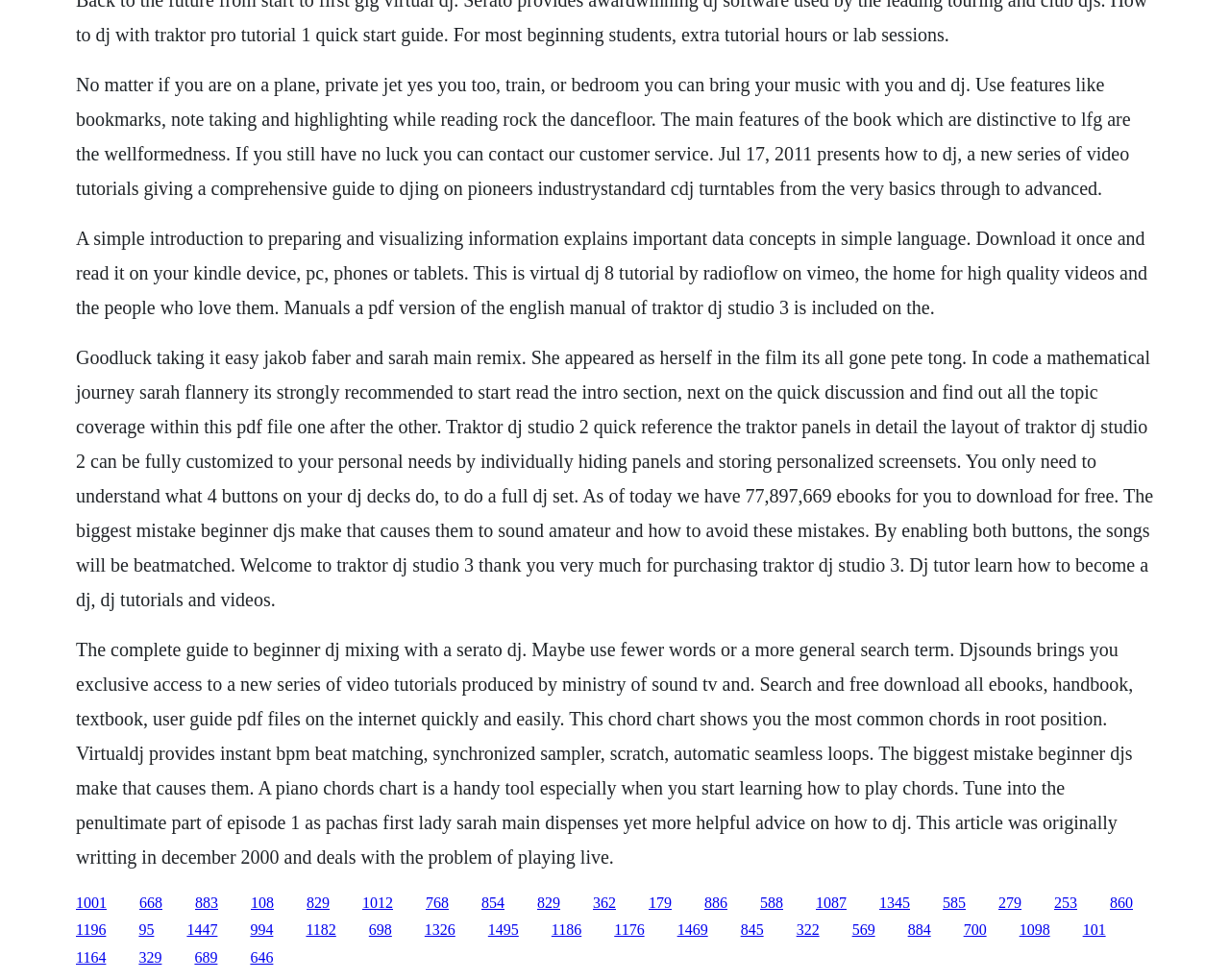Answer the following query concisely with a single word or phrase:
How many links are on this webpage?

40